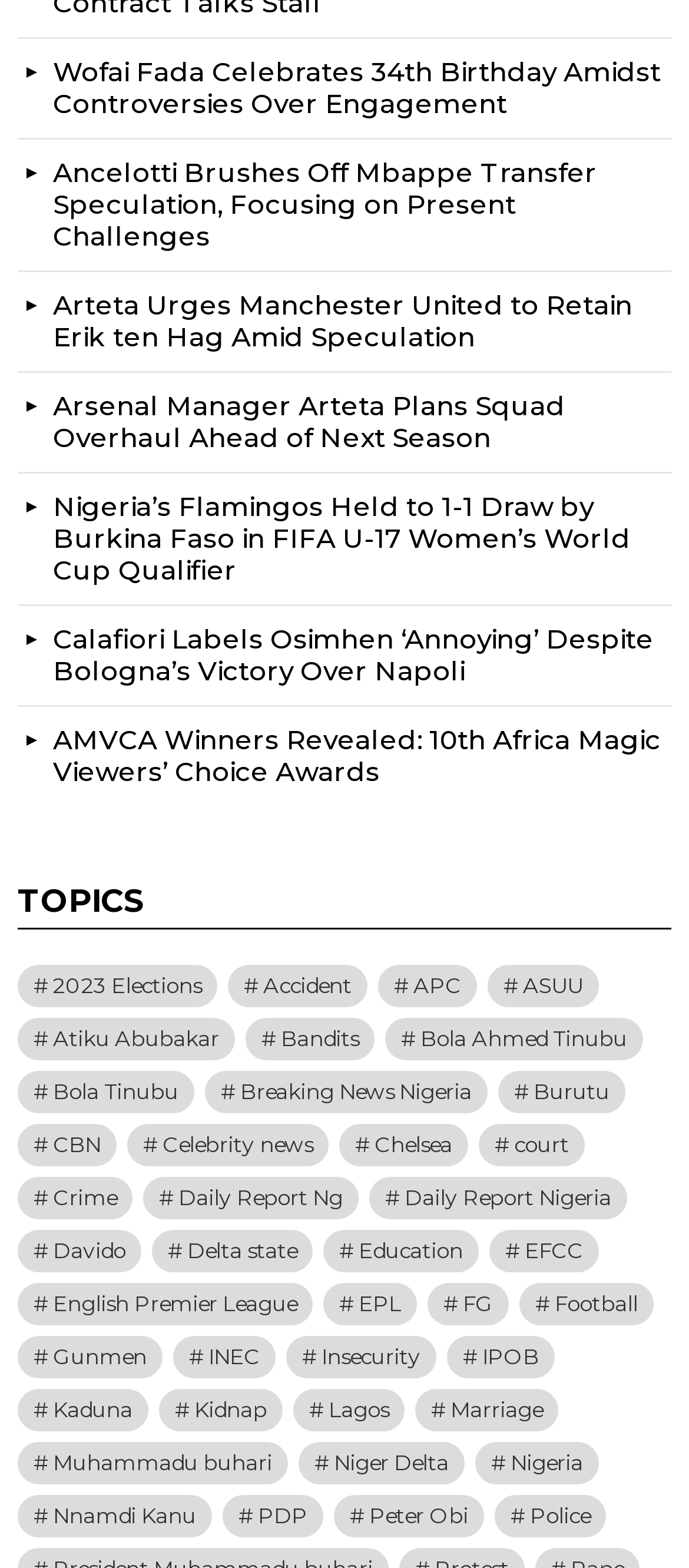What is the name of the award mentioned in one of the articles?
Give a single word or phrase answer based on the content of the image.

Africa Magic Viewers’ Choice Awards